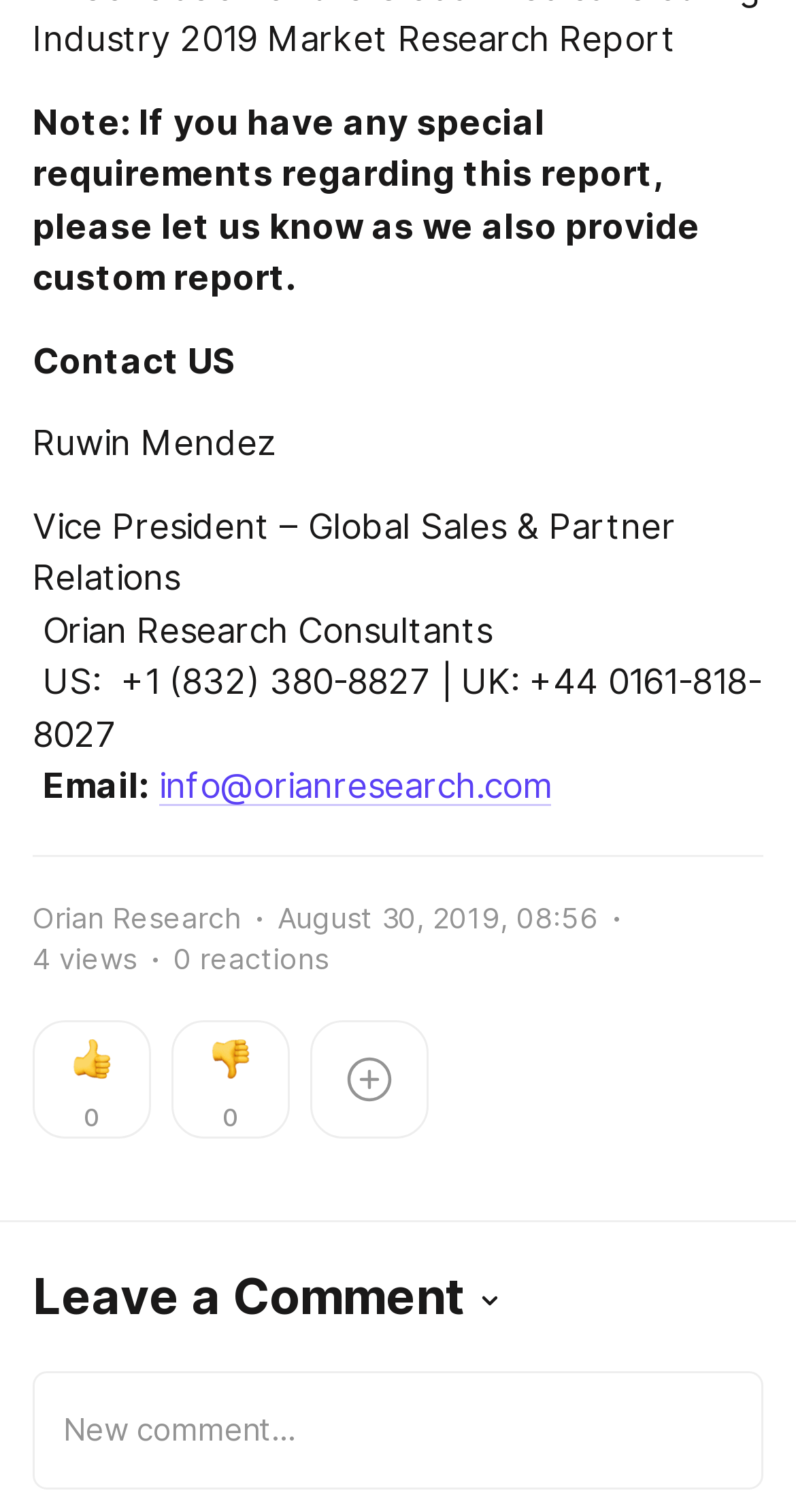Respond with a single word or phrase to the following question:
What is the name of the Vice President?

Ruwin Mendez